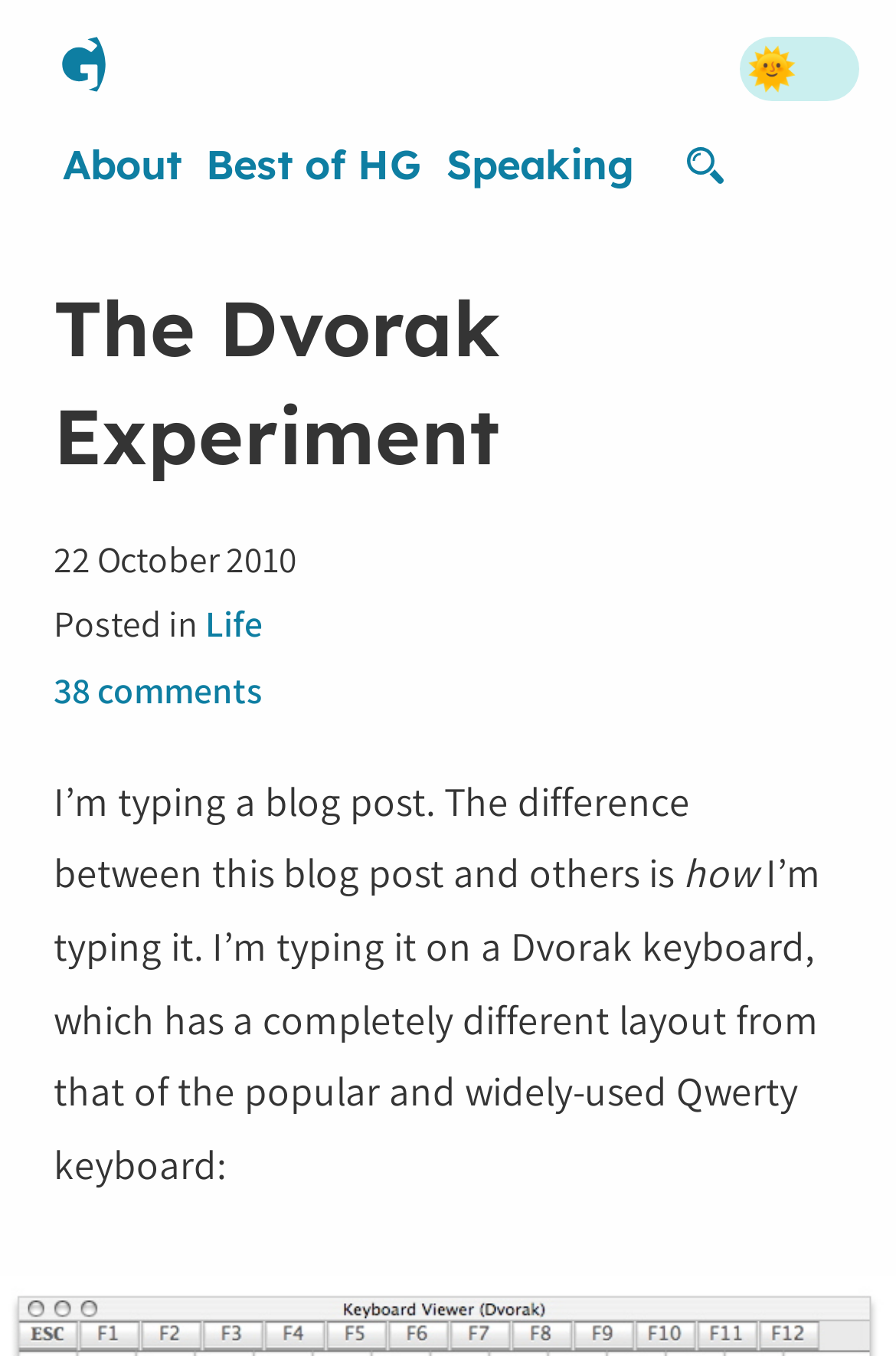Utilize the details in the image to thoroughly answer the following question: What is the blog post about?

Based on the content of the blog post, it appears to be about the author's experience typing on a Dvorak keyboard, which has a different layout from the popular Qwerty keyboard.